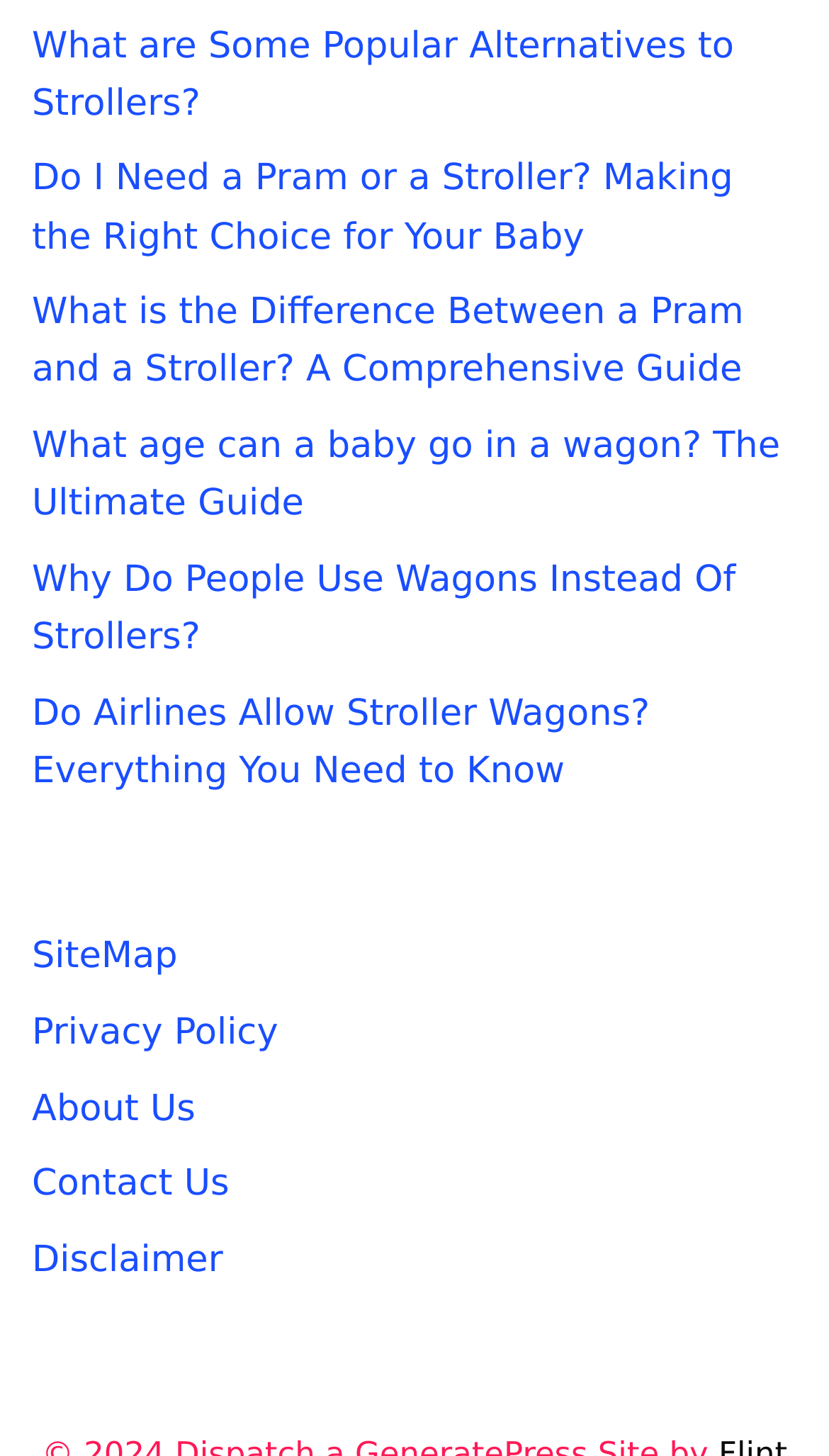Point out the bounding box coordinates of the section to click in order to follow this instruction: "Read about popular alternatives to strollers".

[0.038, 0.017, 0.885, 0.086]